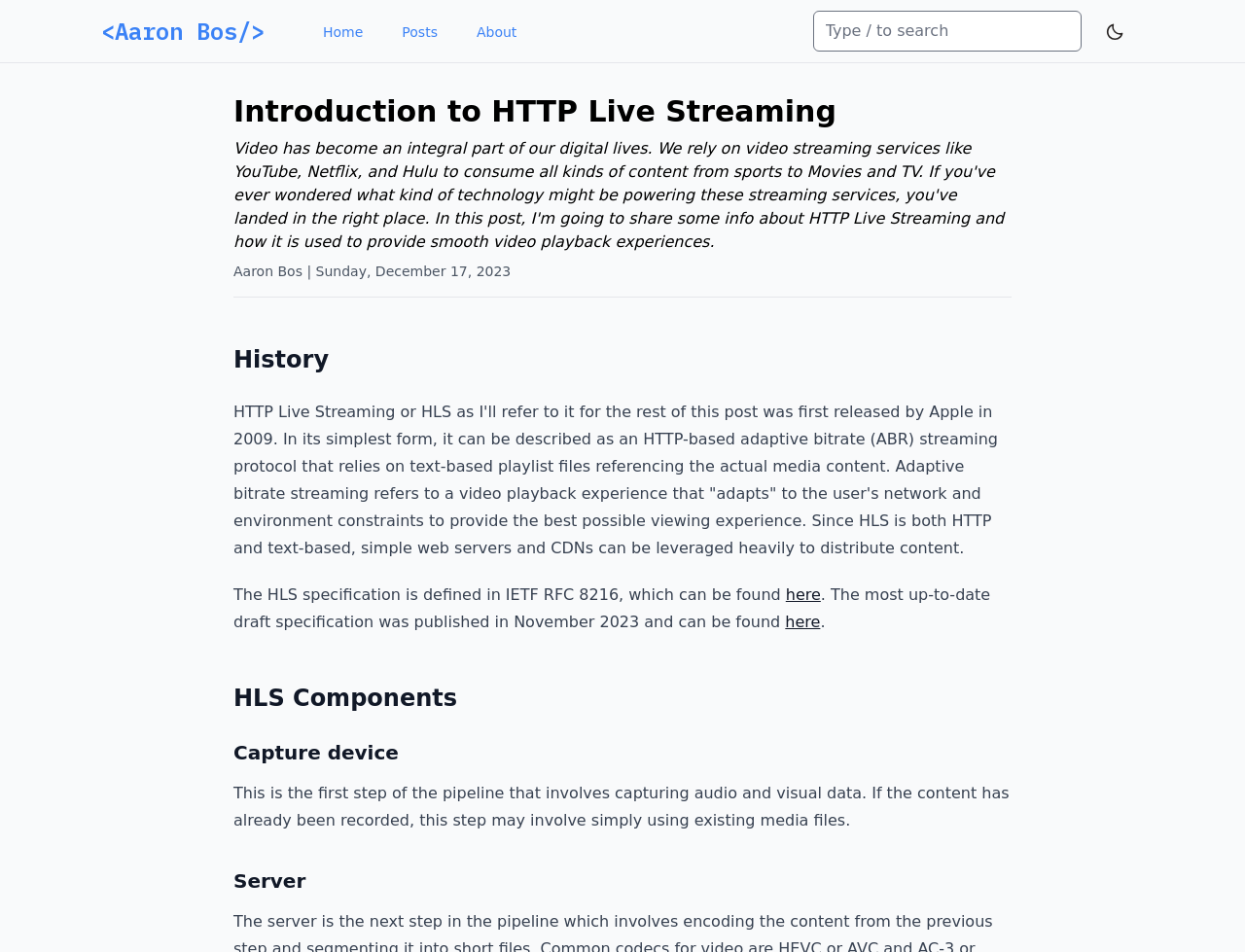Determine the bounding box coordinates of the section to be clicked to follow the instruction: "Click on the 'Home' link". The coordinates should be given as four float numbers between 0 and 1, formatted as [left, top, right, bottom].

[0.25, 0.015, 0.301, 0.054]